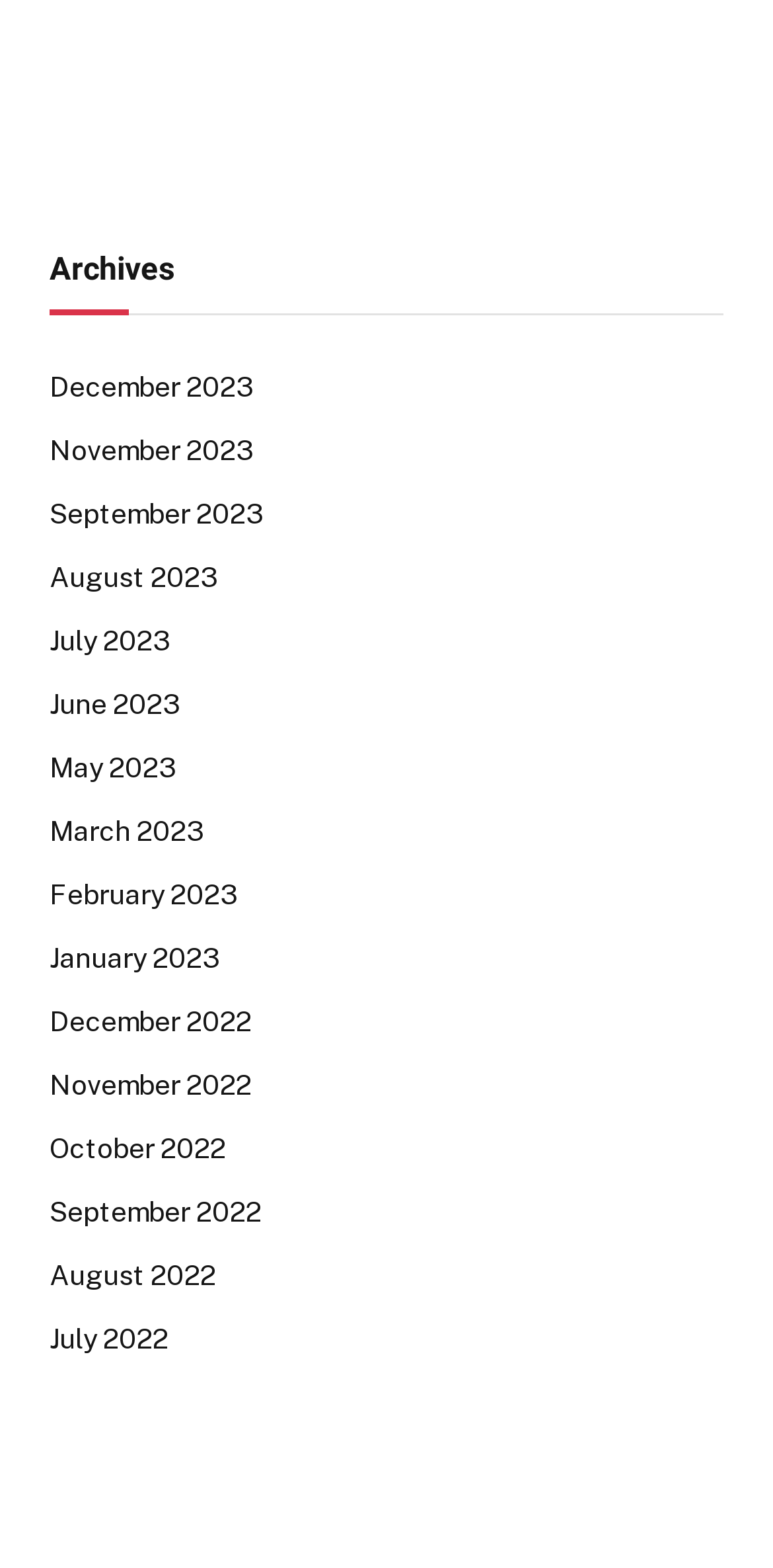How many months are listed in 2022?
Please craft a detailed and exhaustive response to the question.

I can count the number of links related to 2022, which are December 2022, November 2022, October 2022, September 2022, and August 2022, totaling 5 months.